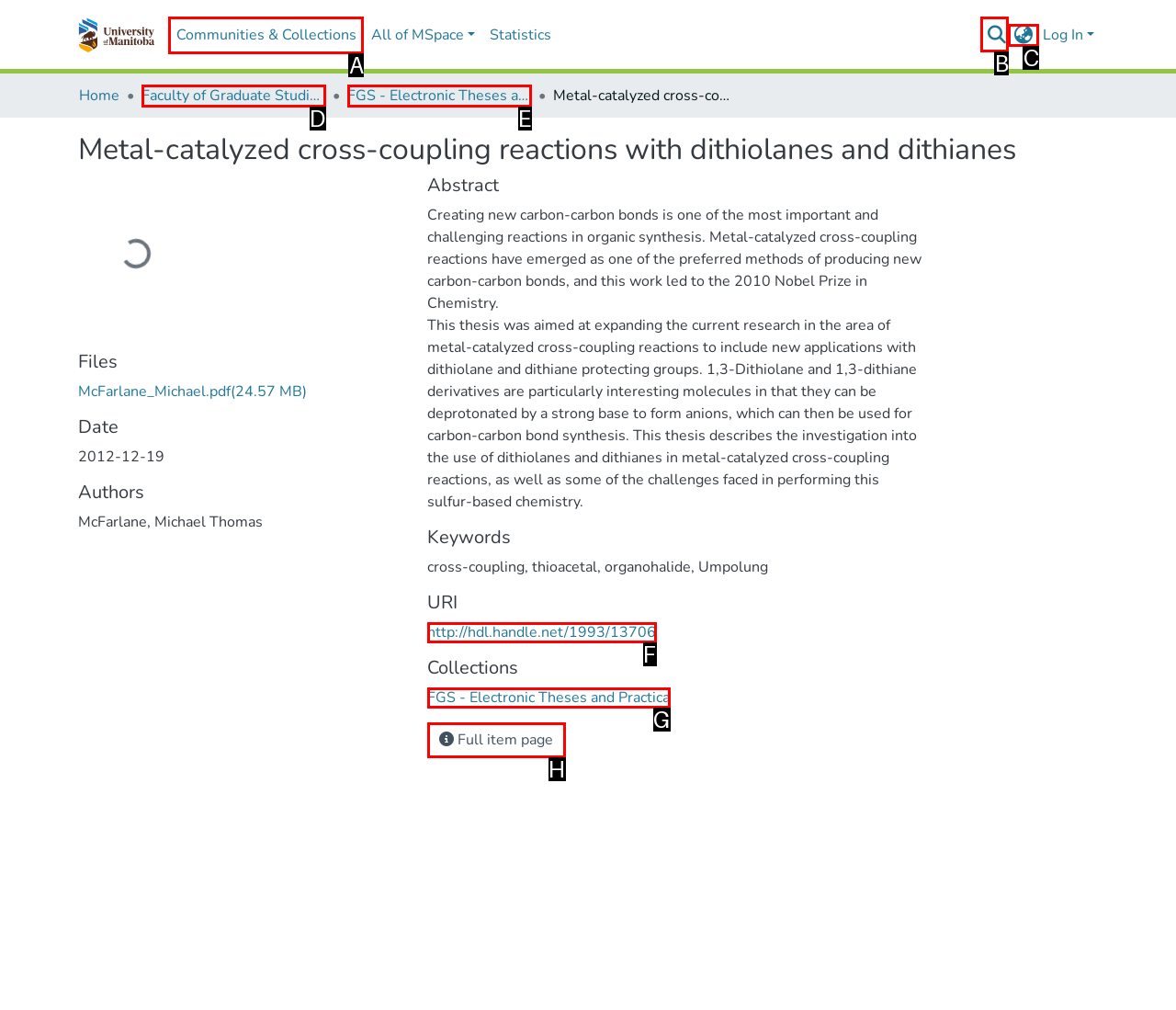Tell me which option best matches this description: aria-label="Search" name="query"
Answer with the letter of the matching option directly from the given choices.

B